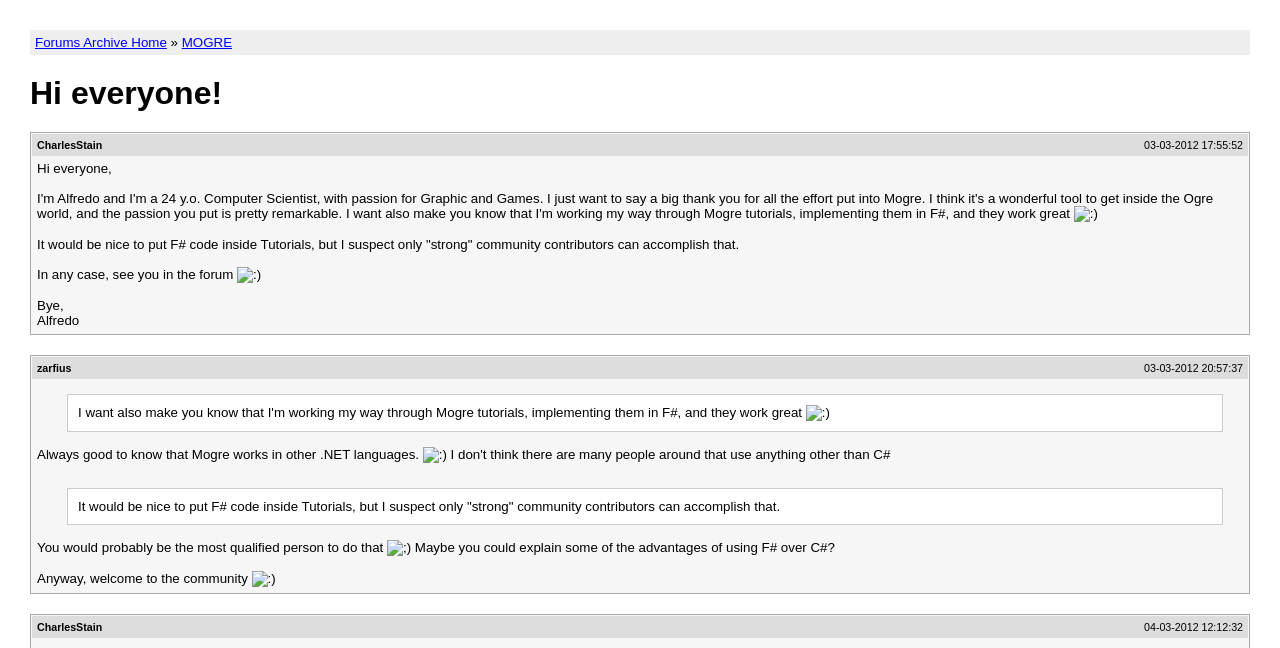Extract the bounding box coordinates for the described element: "MOGRE". The coordinates should be represented as four float numbers between 0 and 1: [left, top, right, bottom].

[0.142, 0.054, 0.181, 0.077]